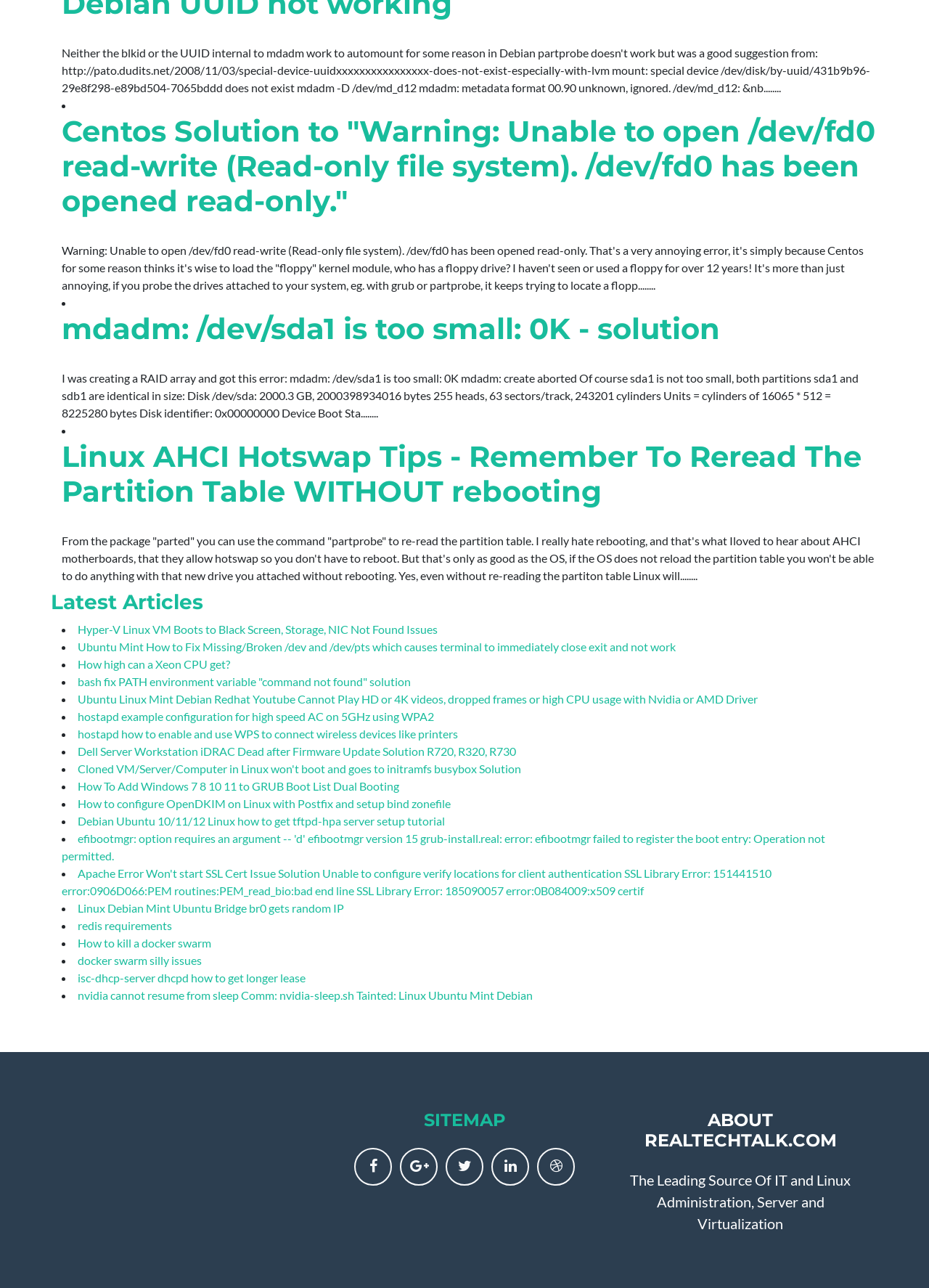Use a single word or phrase to answer the question:
How many list markers are there on the webpage?

18